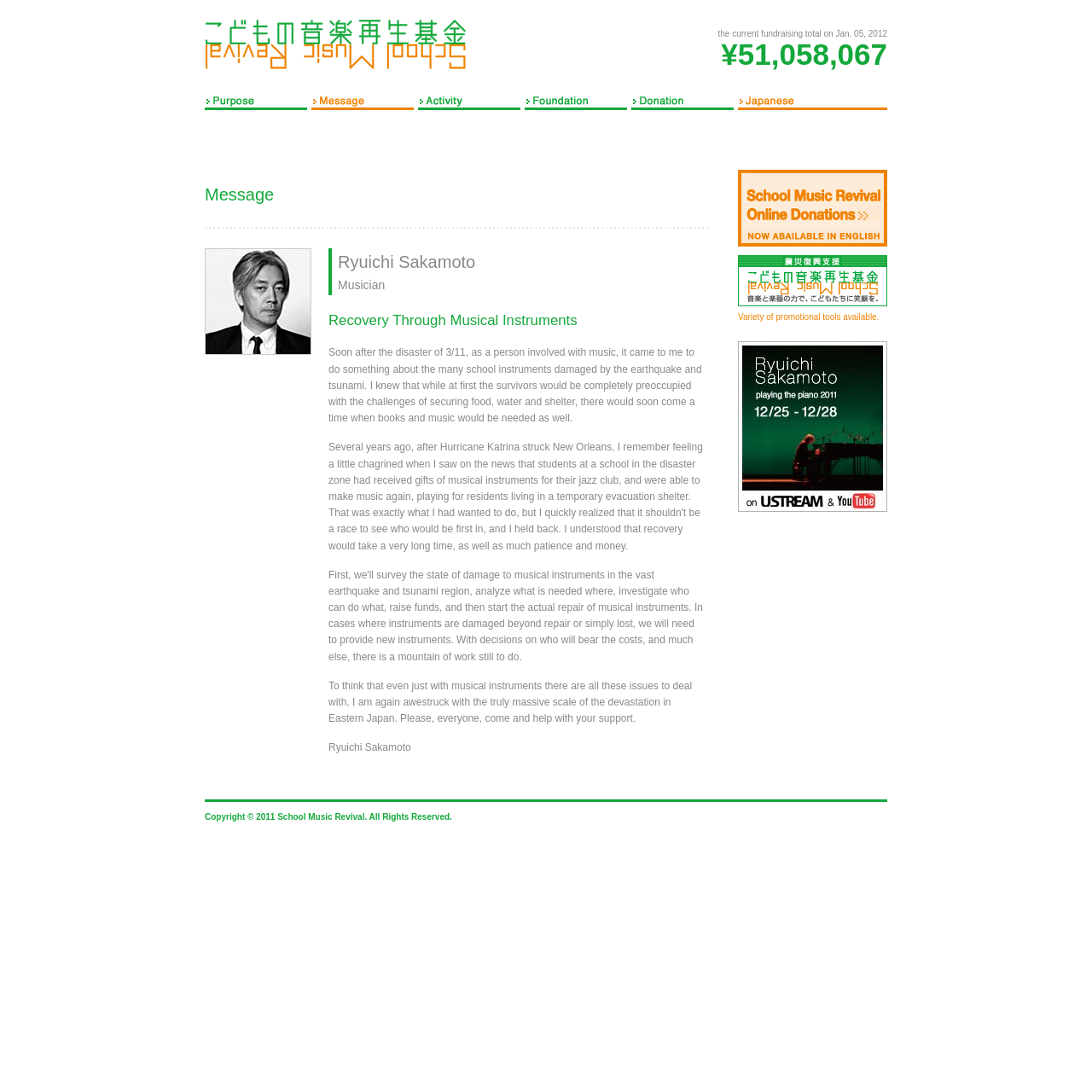Given the description of a UI element: "title="School Music Revival Online Donation"", identify the bounding box coordinates of the matching element in the webpage screenshot.

[0.676, 0.155, 0.812, 0.226]